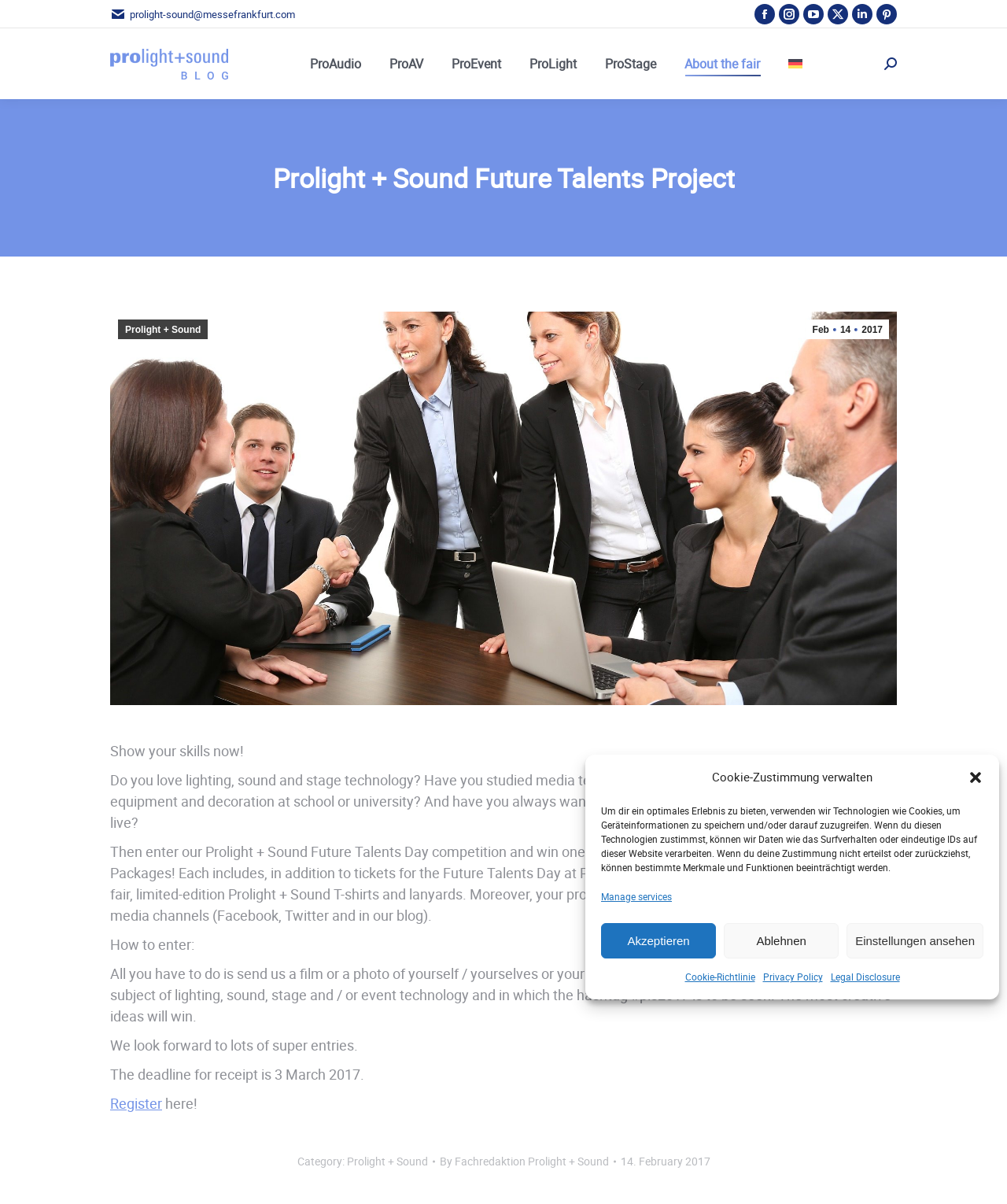Refer to the screenshot and give an in-depth answer to this question: What is the name of the event?

The name of the event can be found in the heading 'Prolight + Sound Future Talents Project' and also in the text 'Do you love lighting, sound and stage technology? Have you studied media technology and systems integration or event equipment and decoration at school or university? And have you always wanted to experience Prolight + Sound in Frankfurt live?' which suggests that the event is Prolight + Sound.